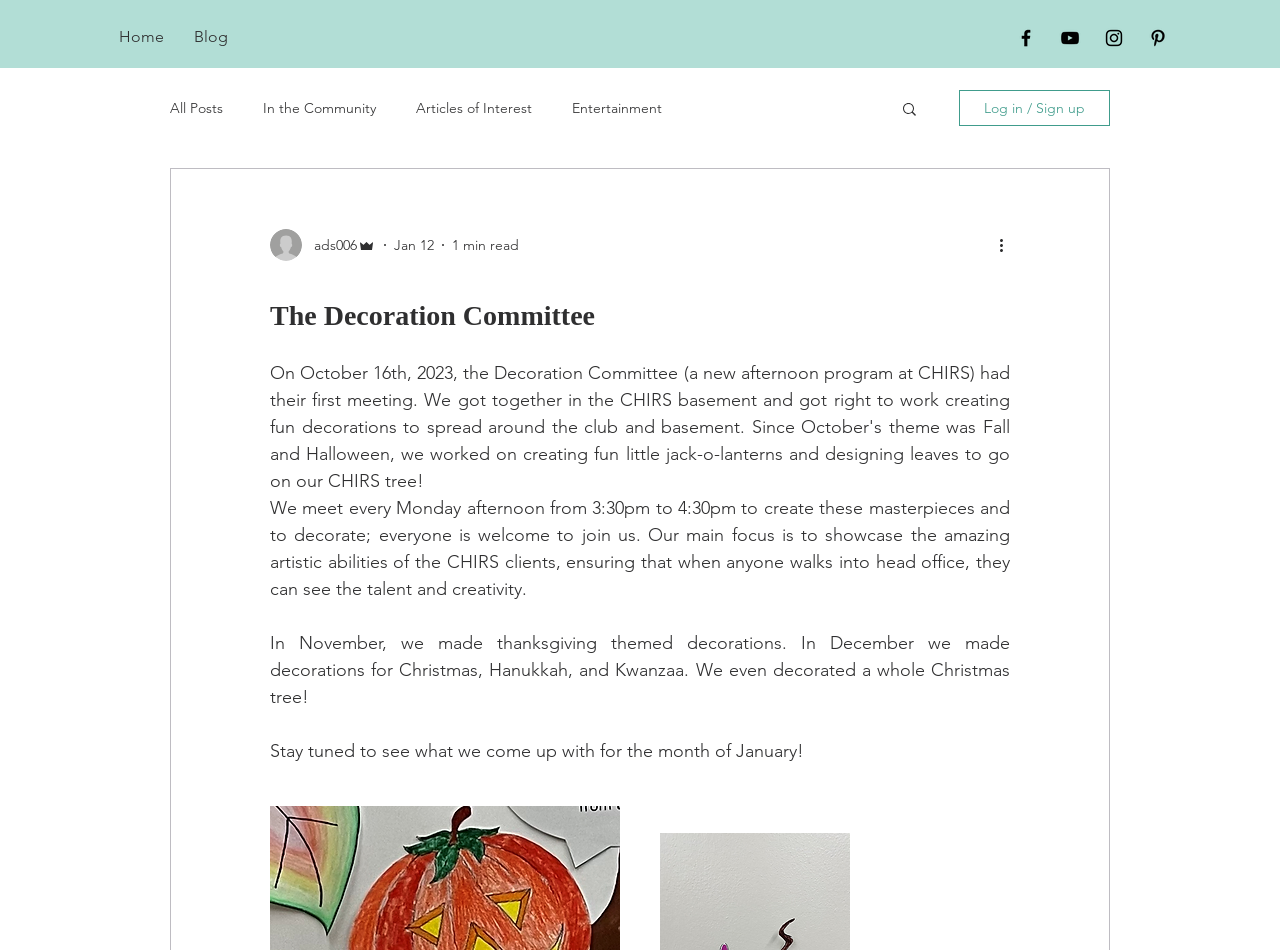Provide the bounding box coordinates of the HTML element this sentence describes: "All Posts".

[0.133, 0.104, 0.174, 0.123]